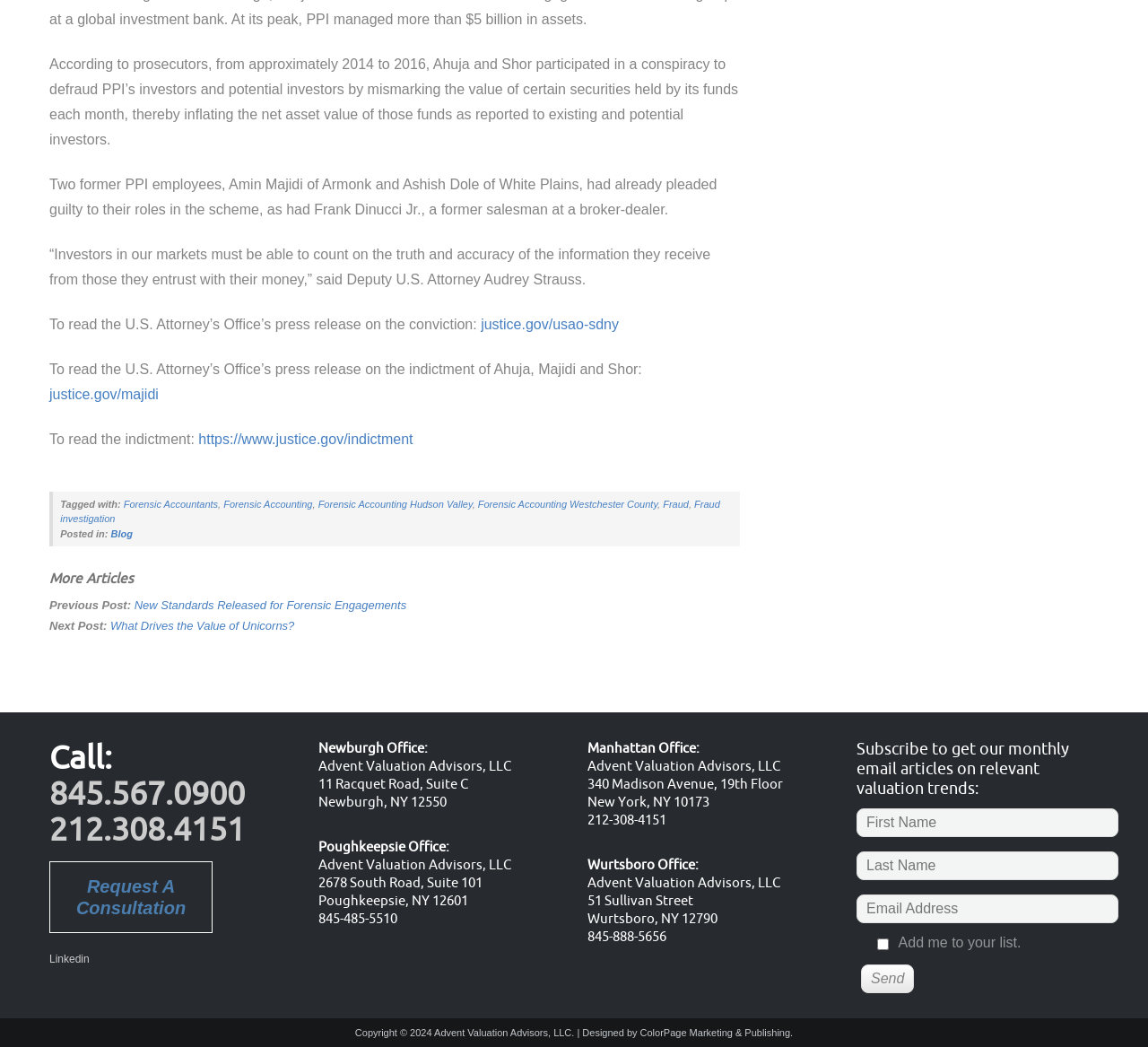Carefully examine the image and provide an in-depth answer to the question: What is the name of the company that provides forensic accounting services?

The company that provides forensic accounting services is Advent Valuation Advisors, LLC, which has offices in Newburgh, Poughkeepsie, Manhattan, and Wurtsboro.